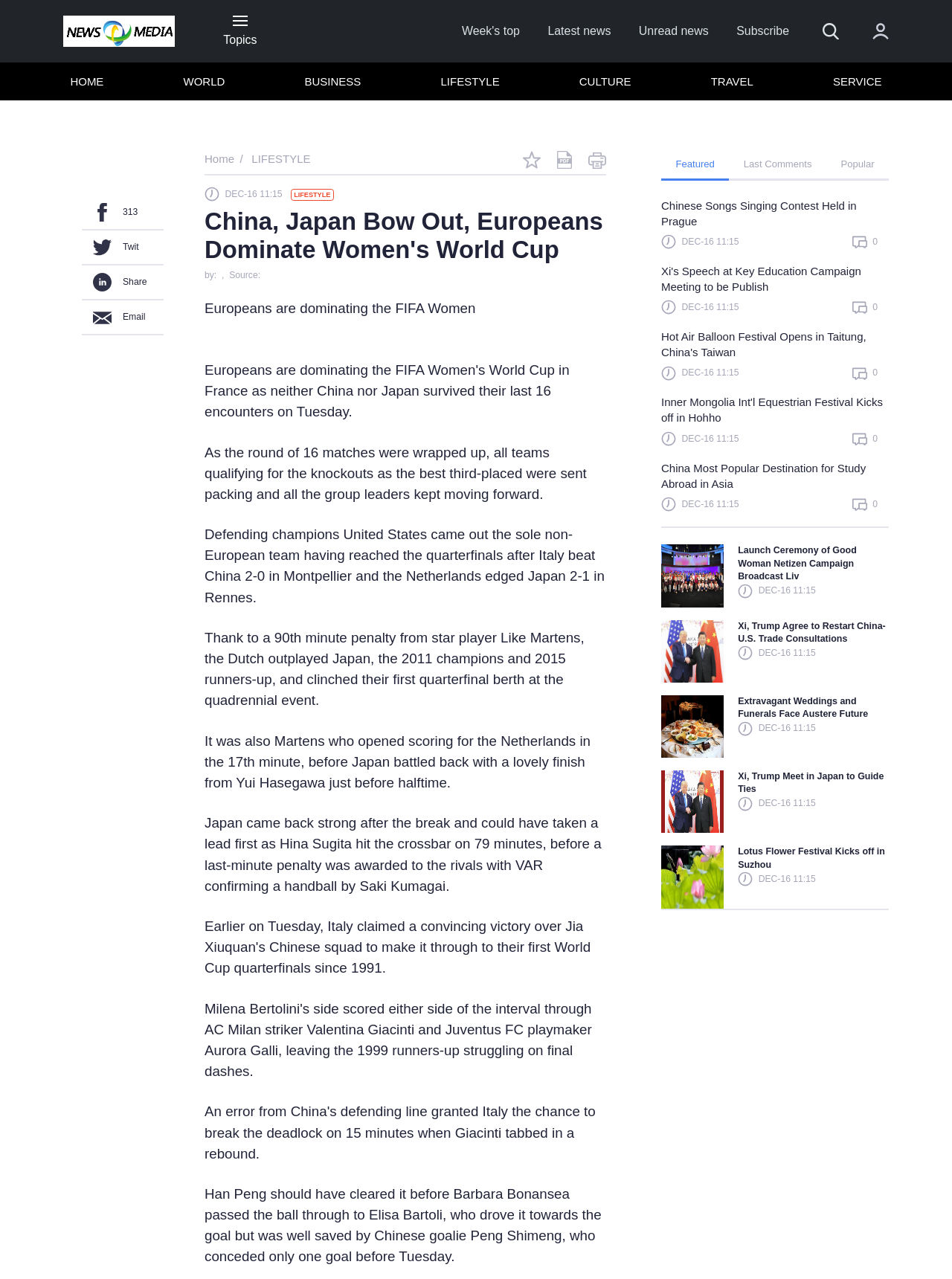What is the main heading displayed on the webpage? Please provide the text.

China, Japan Bow Out, Europeans Dominate Women's World Cup